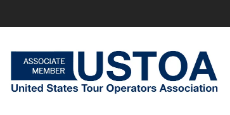What is the purpose of USTOA?
Provide an in-depth and detailed answer to the question.

According to the image, USTOA is dedicated to promoting high standards of excellence and trust within the travel industry, ensuring members provide exceptional service and safety in their travel offerings.